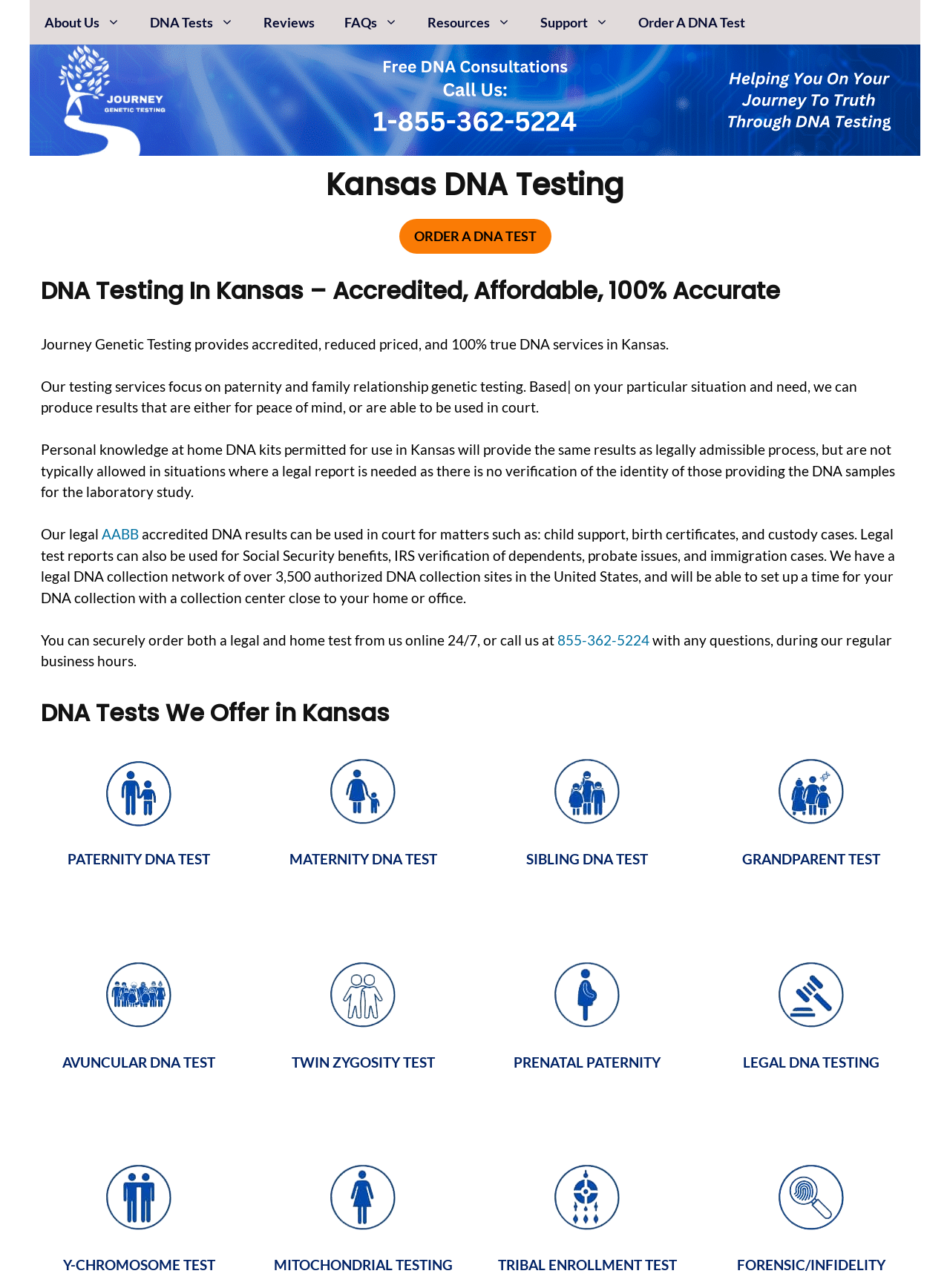Could you specify the bounding box coordinates for the clickable section to complete the following instruction: "Call the support number"?

[0.584, 0.49, 0.684, 0.503]